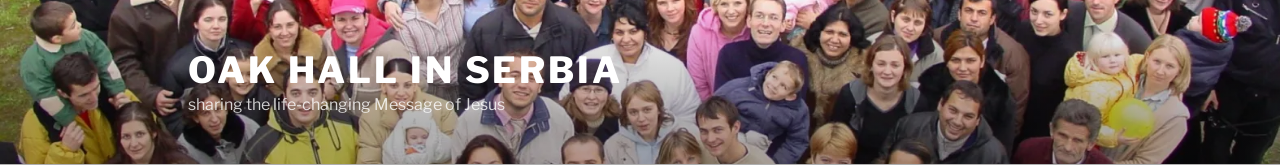What is the region where Oak Hall is operating?
Give a one-word or short phrase answer based on the image.

Serbia